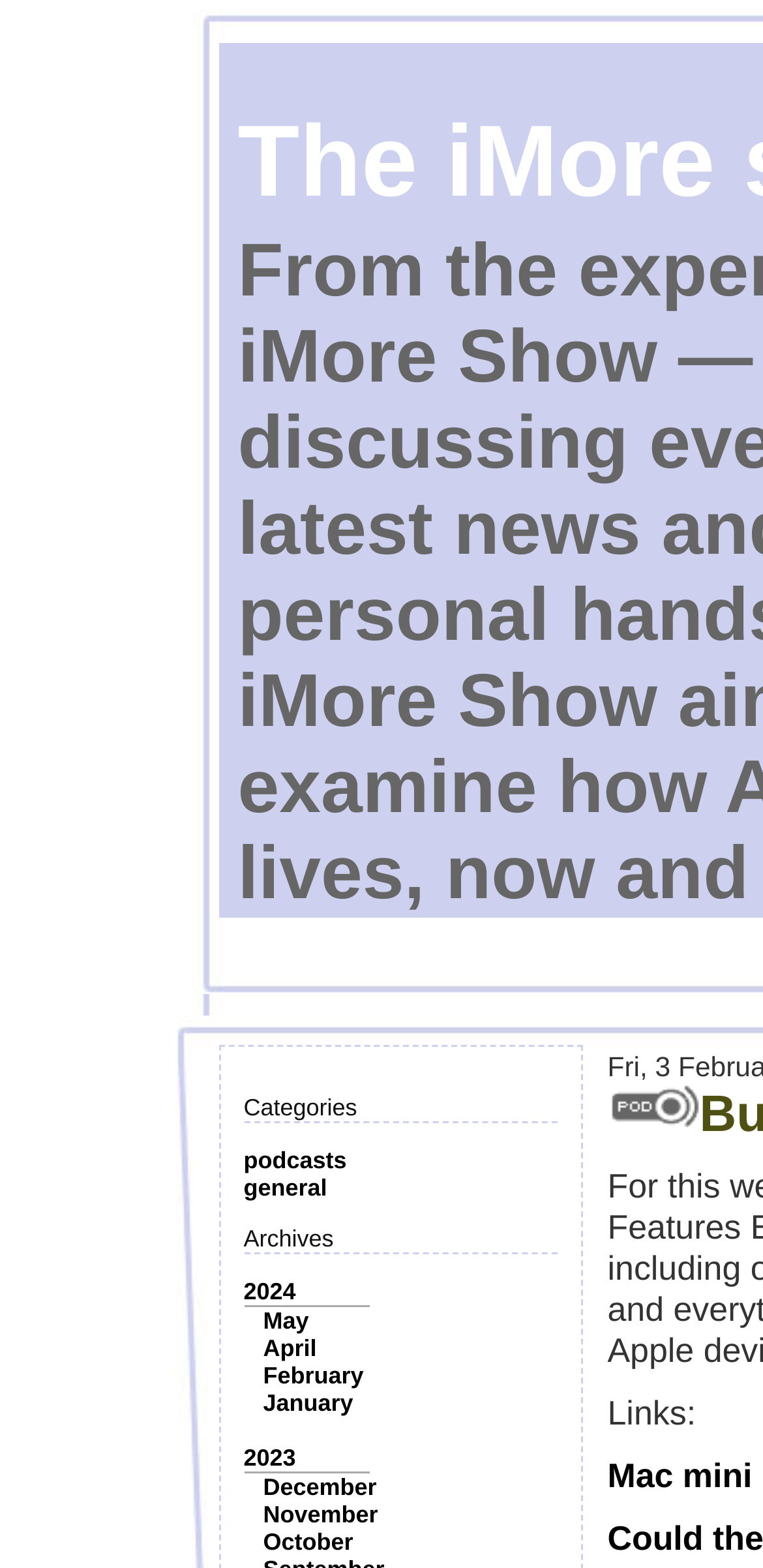Locate the bounding box coordinates of the element I should click to achieve the following instruction: "Go to the 'May' page".

[0.345, 0.834, 0.405, 0.851]